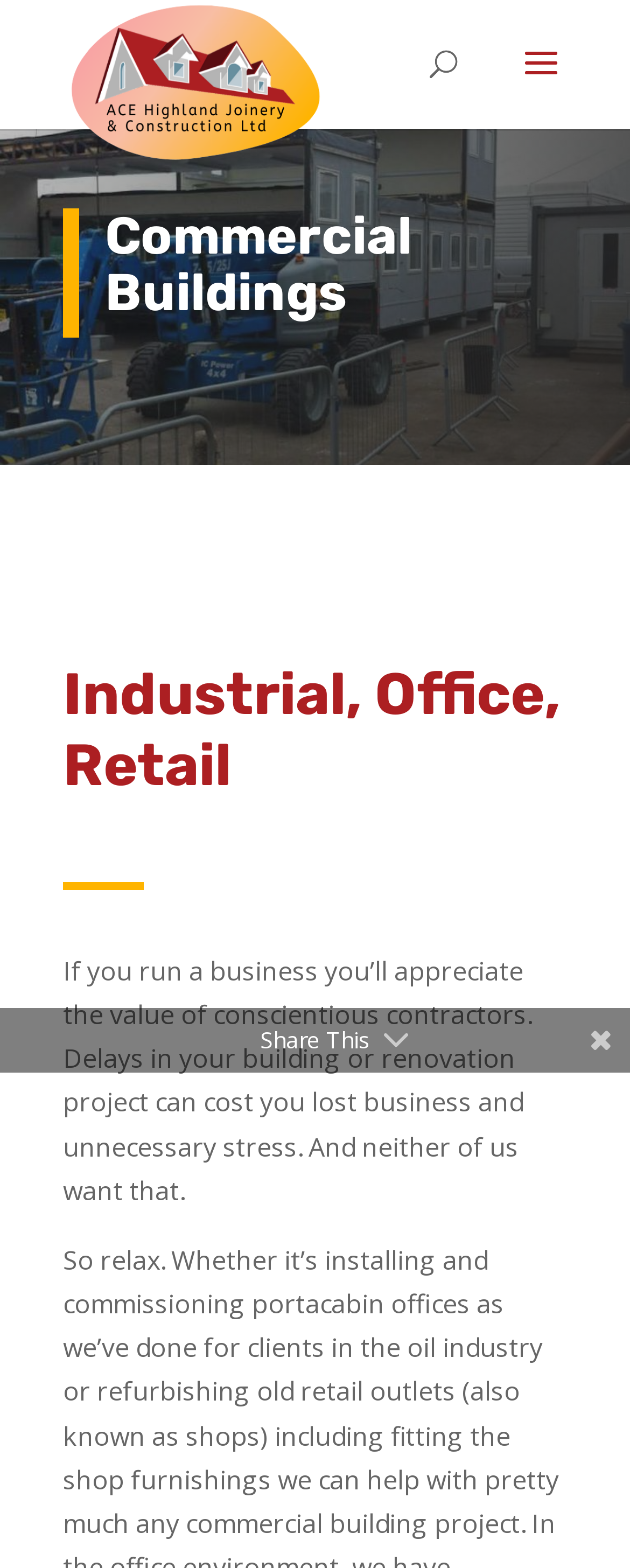Give a short answer using one word or phrase for the question:
What is the purpose of the 'Share This' button?

To share content